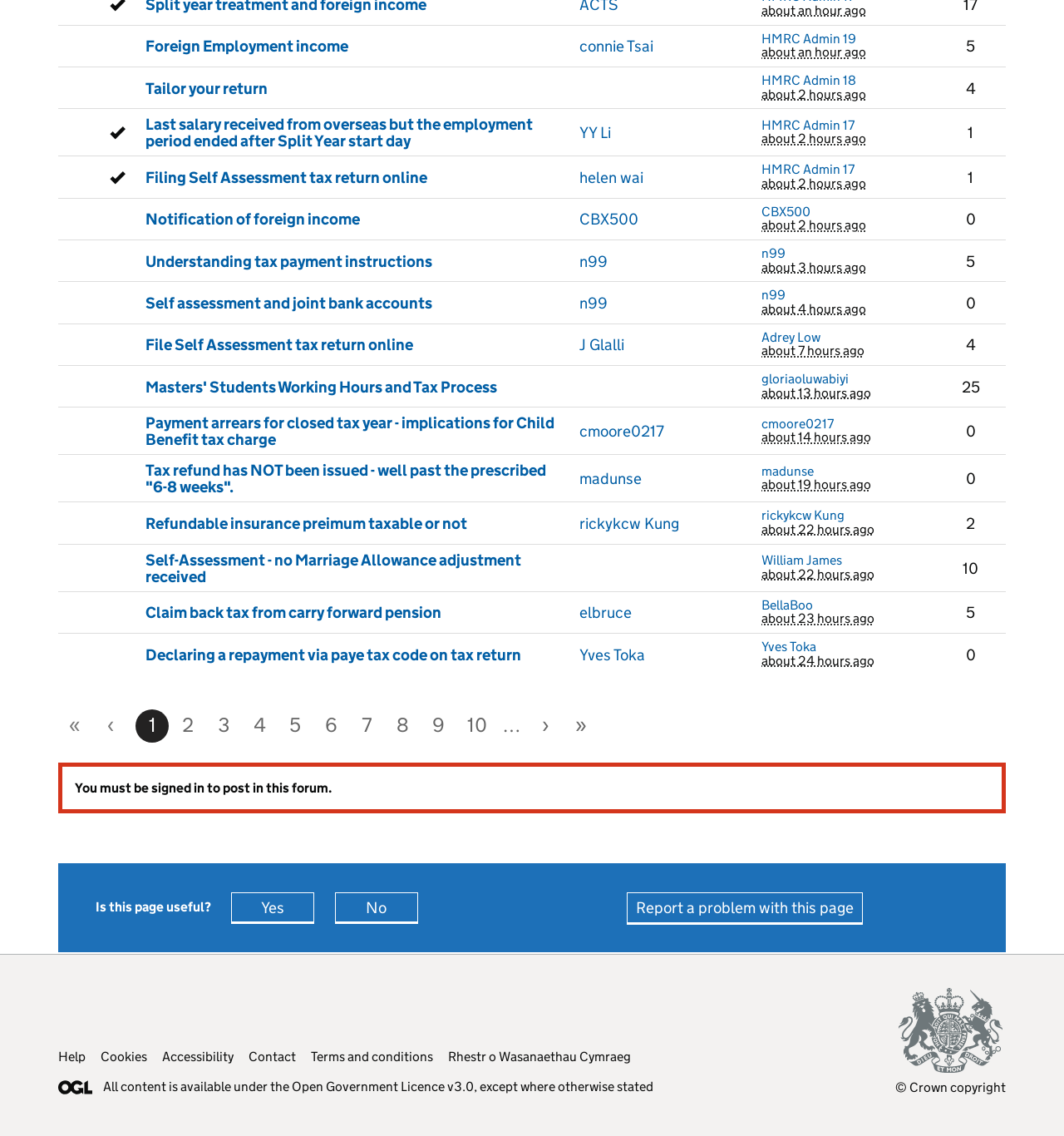Provide the bounding box coordinates of the HTML element described by the text: "Notification of foreign income".

[0.137, 0.184, 0.338, 0.202]